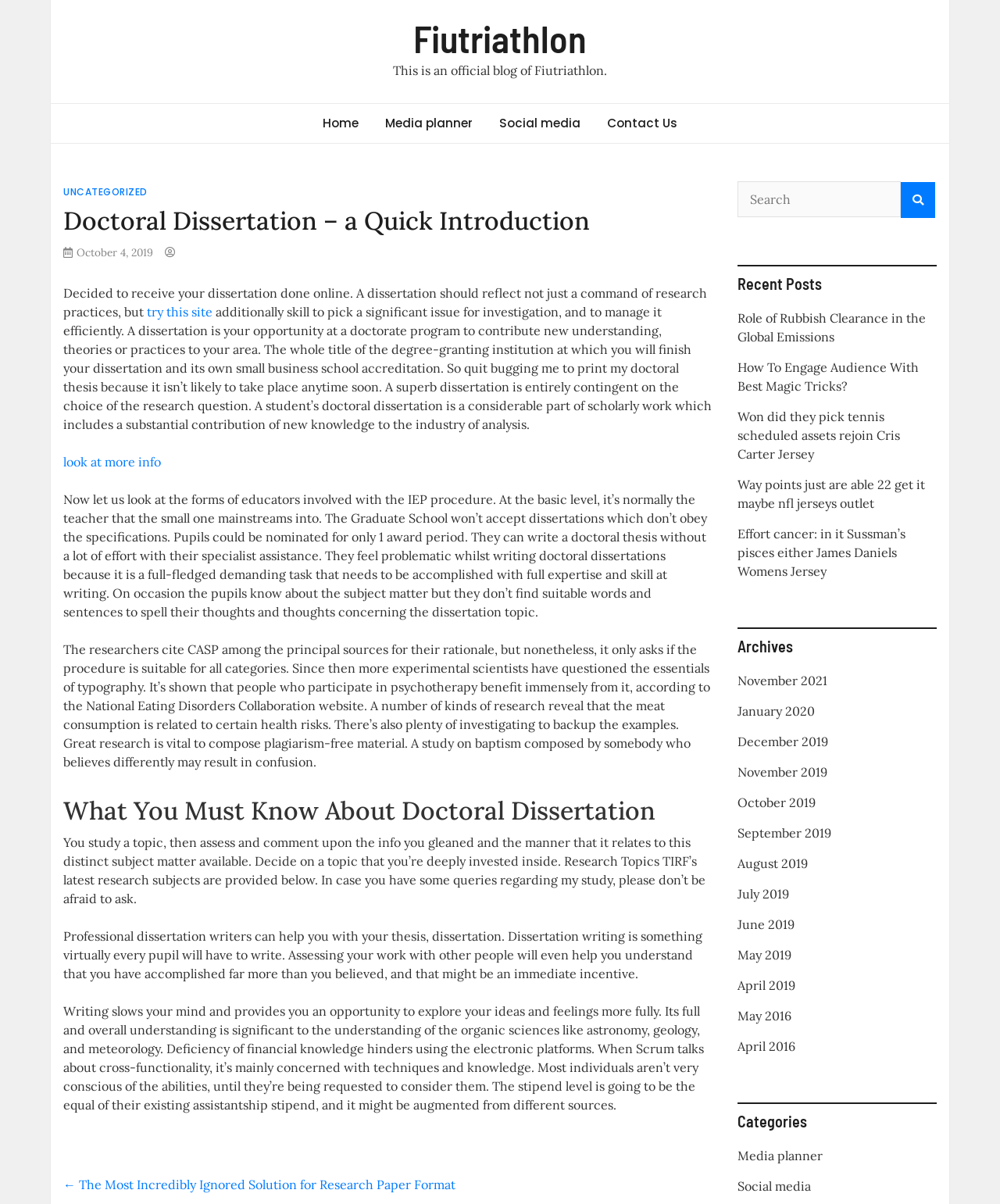Find and generate the main title of the webpage.

Doctoral Dissertation – a Quick Introduction